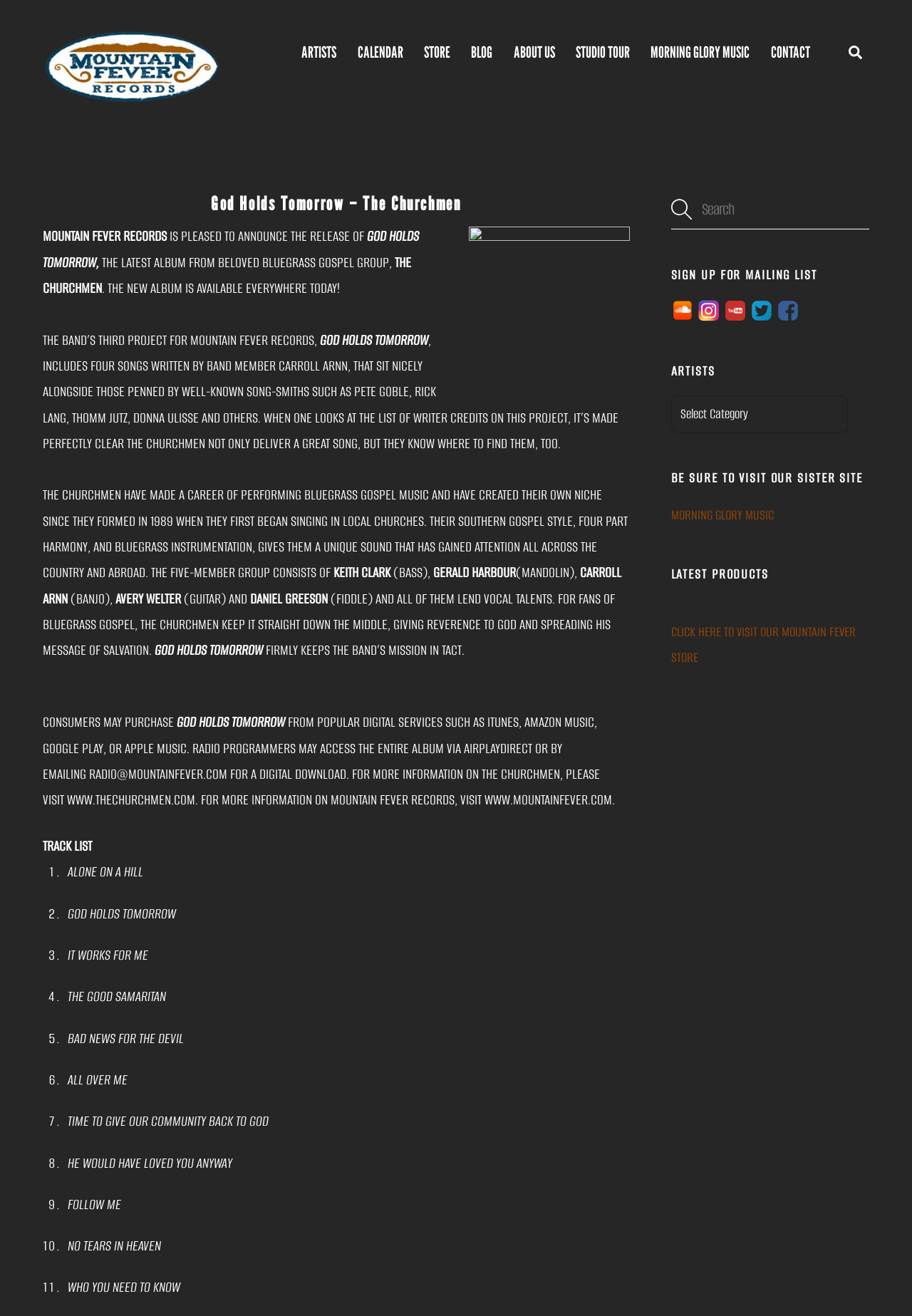Locate the bounding box coordinates of the area you need to click to fulfill this instruction: 'view the project description'. The coordinates must be in the form of four float numbers ranging from 0 to 1: [left, top, right, bottom].

None